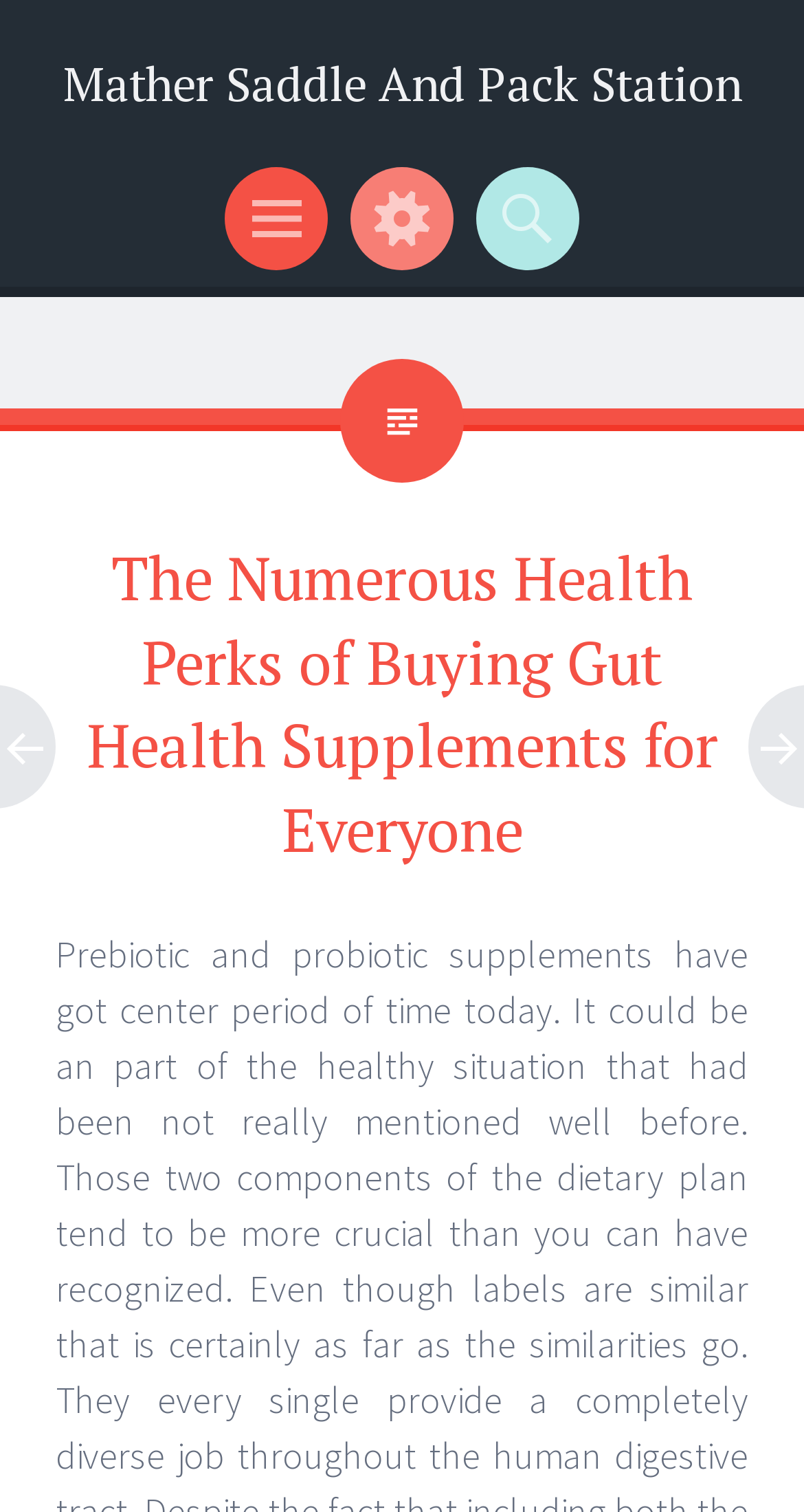Please find and report the primary heading text from the webpage.

Mather Saddle And Pack Station